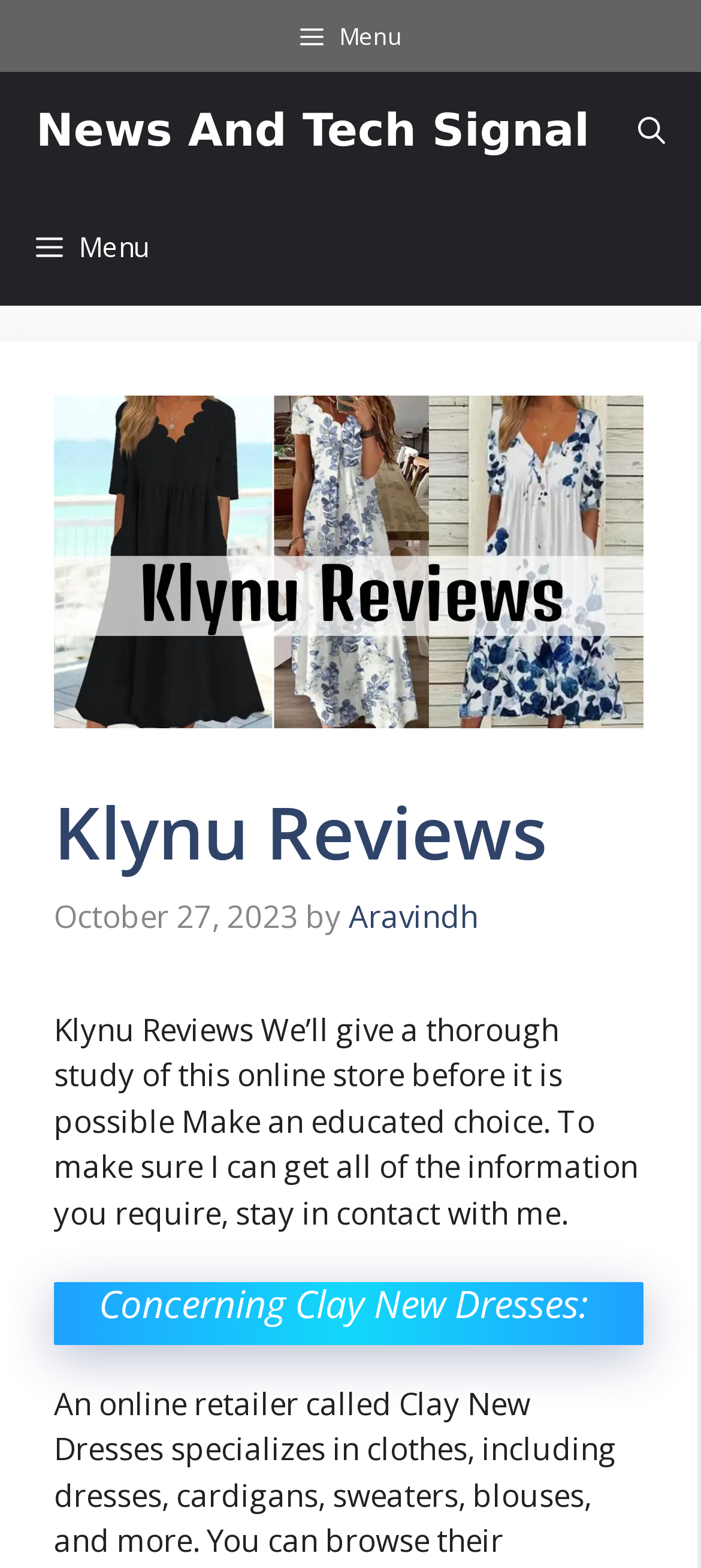Please find the bounding box for the following UI element description. Provide the coordinates in (top-left x, top-left y, bottom-right x, bottom-right y) format, with values between 0 and 1: News And Tech Signal

[0.051, 0.046, 0.841, 0.12]